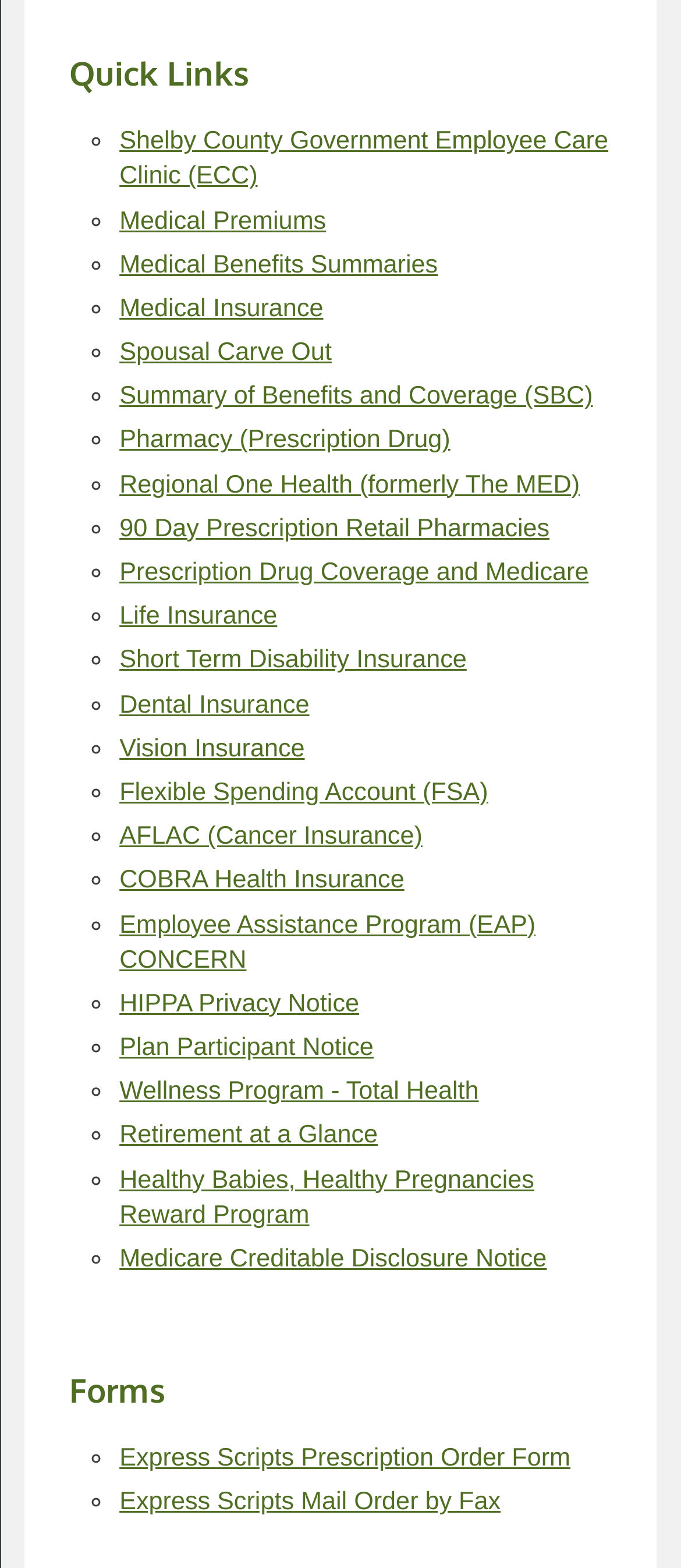Answer the following query with a single word or phrase:
What is the last link in the Quick Links section?

Medicare Creditable Disclosure Notice